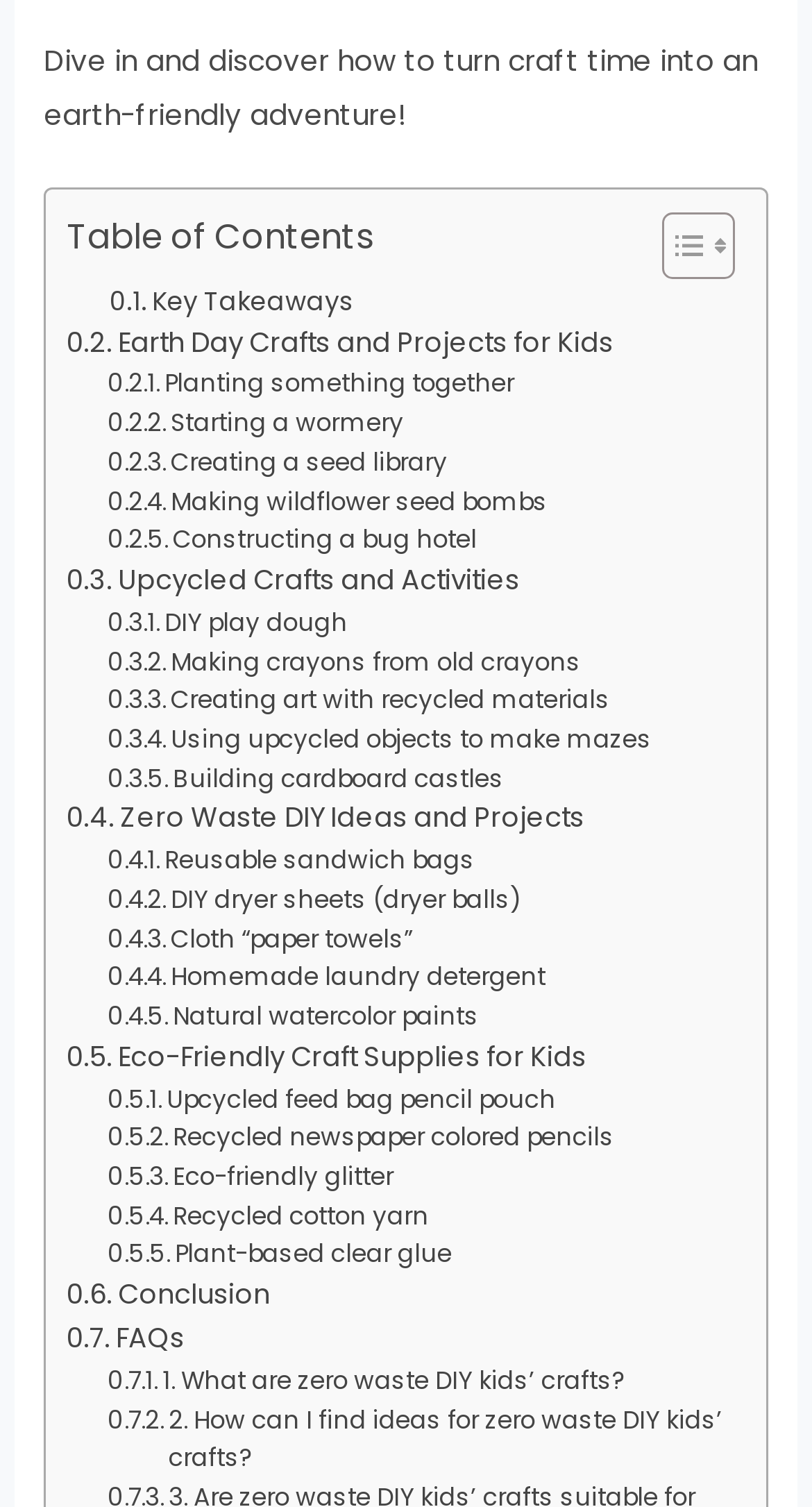Identify the bounding box coordinates of the element to click to follow this instruction: 'Read about Earth Day Crafts and Projects for Kids'. Ensure the coordinates are four float values between 0 and 1, provided as [left, top, right, bottom].

[0.082, 0.214, 0.755, 0.242]